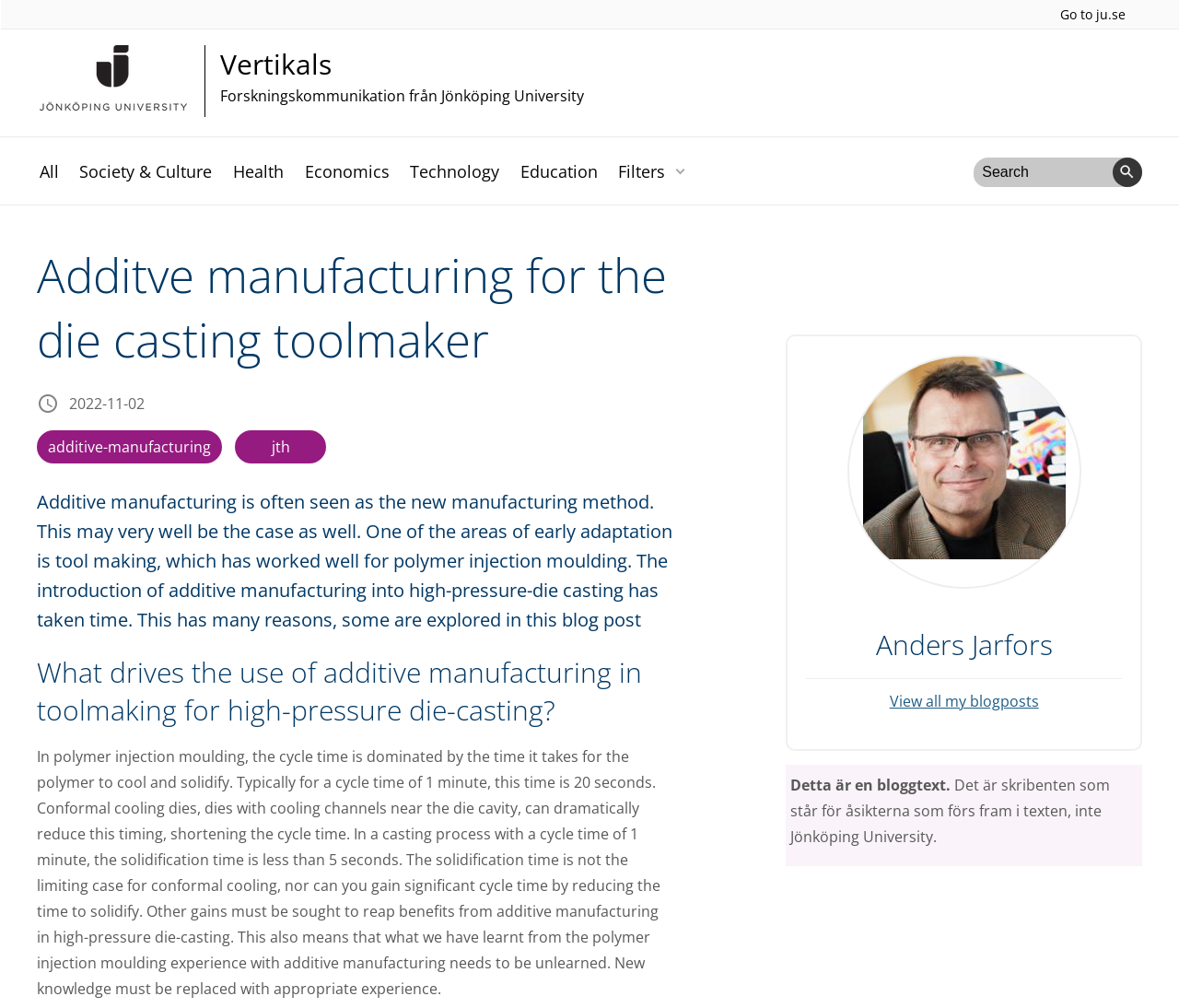What is the name of the university mentioned on the webpage?
Using the details shown in the screenshot, provide a comprehensive answer to the question.

The name of the university is mentioned in the link 'Jönköping University Vertikals Forskningskommunikation från Jönköping University' and also in the image 'Jönköping University'.